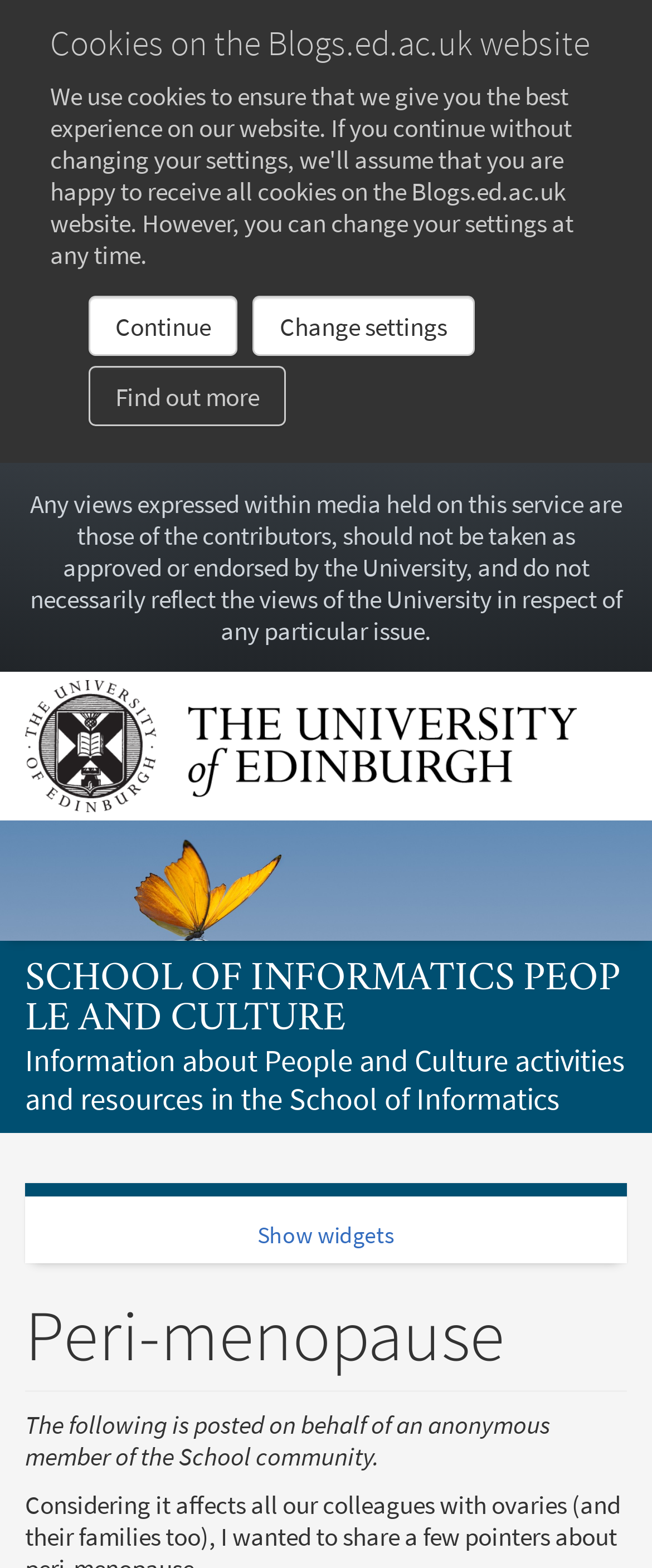Provide a brief response to the question using a single word or phrase: 
What is the disclaimer about?

Views expressed in media